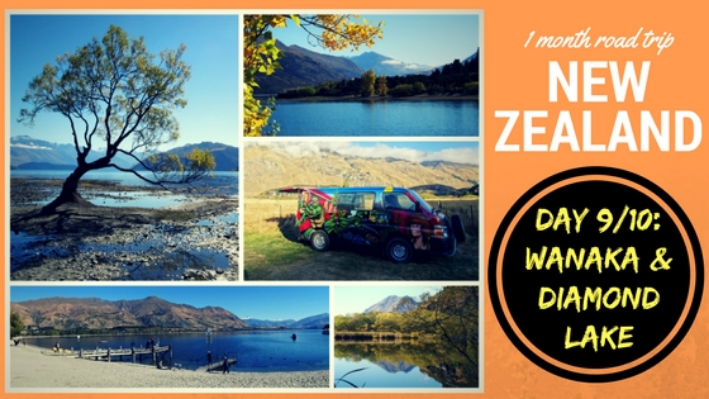Give a thorough and detailed caption for the image.

This captivating image captures the essence of a memorable road trip through New Zealand, specifically highlighting Day 9 and 10 in the beautiful areas of Wanaka and Diamond Lake. The collage showcases stunning landscapes, including a solitary tree against a backdrop of serene waters and majestic mountains. The bright colors of the autumn foliage complement the tranquil views, suggesting a perfect day outdoors. 

Prominently featured is a vibrant camper van, decorated with floral designs, embodying the adventurous spirit of road trips. This collage not only reflects the scenic beauty of Wanaka but also evokes a sense of journey and exploration, inviting viewers to immerse themselves in the thrill of discovering hidden gems in this picturesque destination. The orange borders and bold headers effectively frame the images, enhancing the visual appeal and drawing attention to the adventure of a month-long journey across New Zealand.